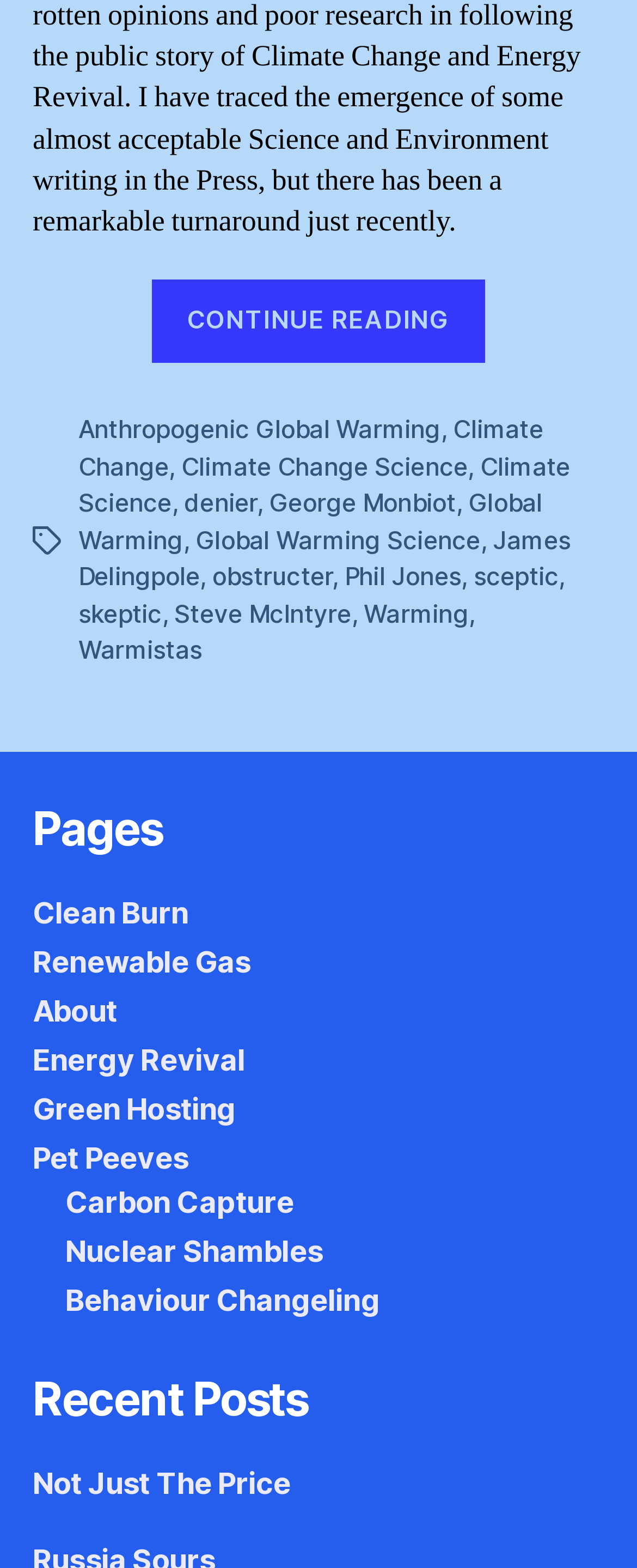Determine the bounding box coordinates for the region that must be clicked to execute the following instruction: "Visit the page about Renewable Gas".

[0.051, 0.602, 0.394, 0.624]